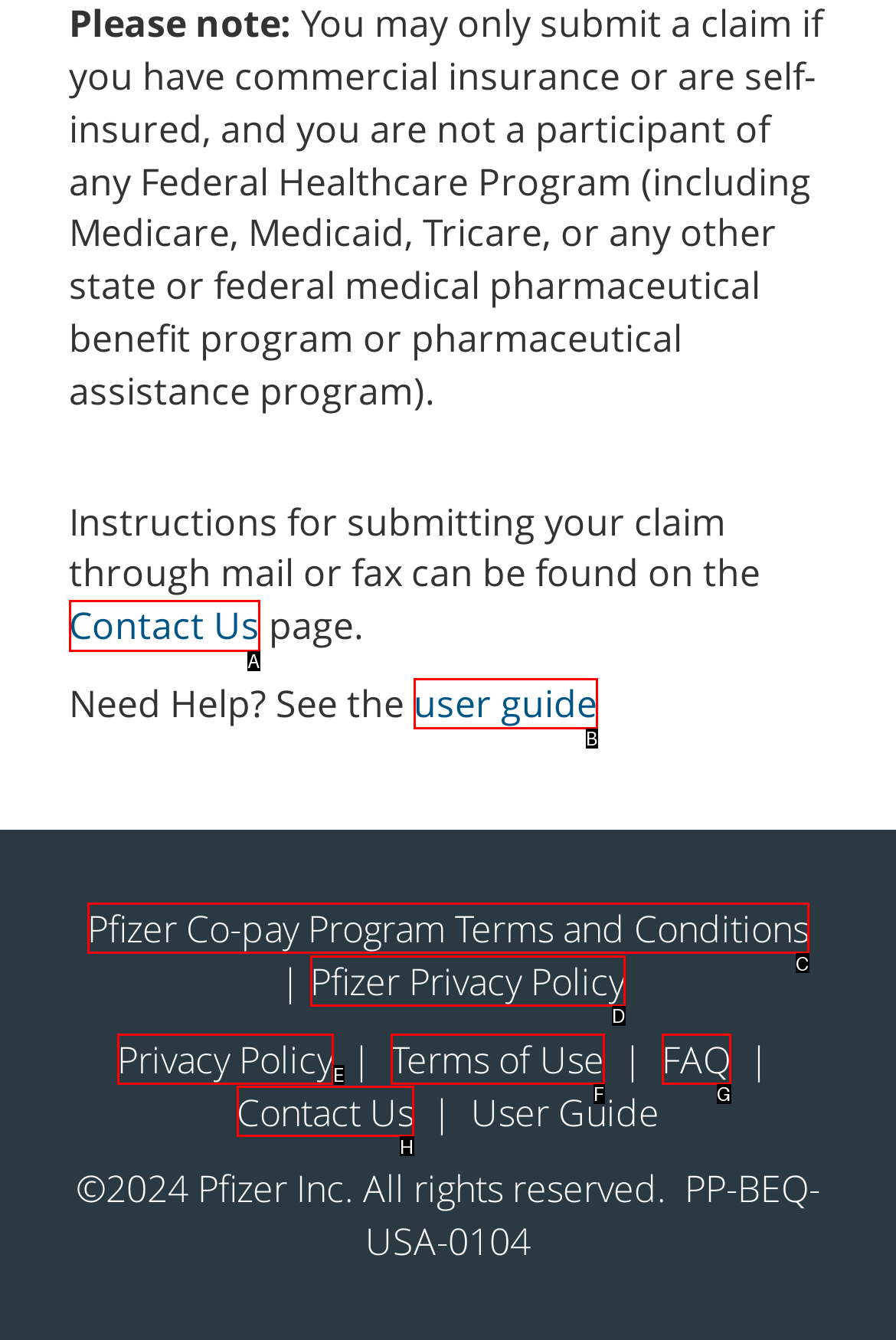Choose the correct UI element to click for this task: Click Contact Us Answer using the letter from the given choices.

A